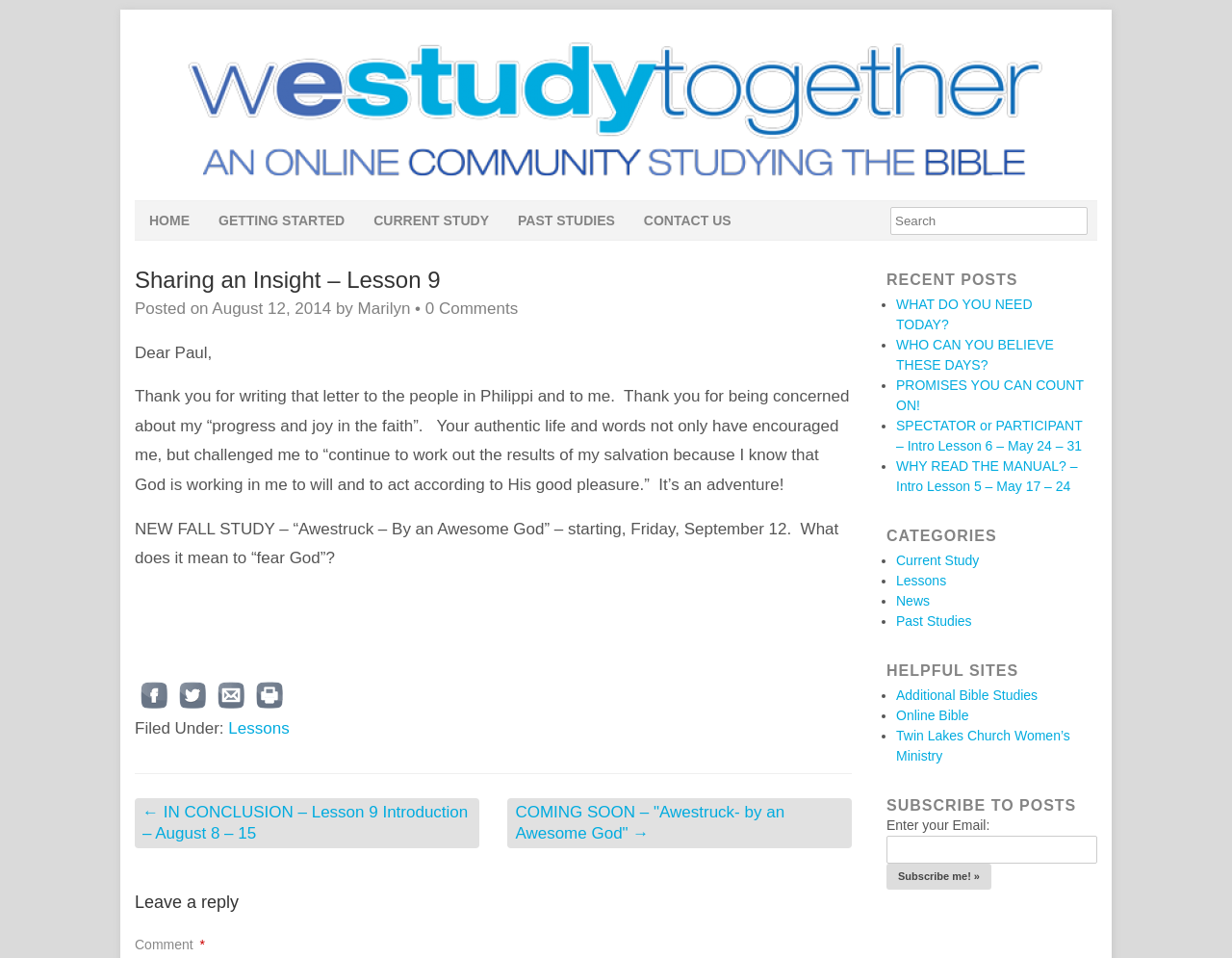Locate the bounding box coordinates of the element that should be clicked to fulfill the instruction: "Share on facebook".

[0.109, 0.705, 0.141, 0.746]